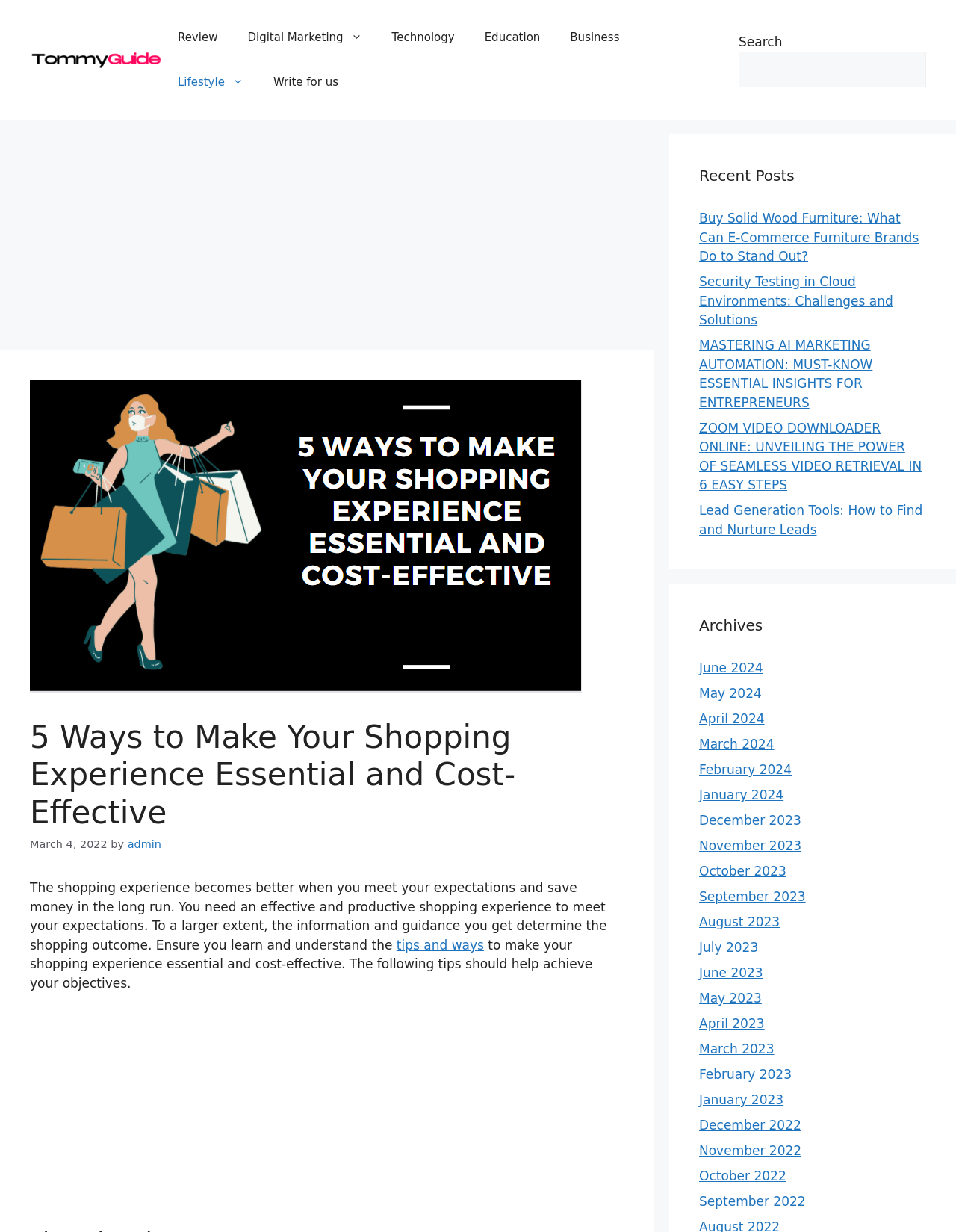What is the topic of the main article?
Please provide a detailed answer to the question.

The topic of the main article can be inferred from the heading '5 Ways to Make Your Shopping Experience Essential and Cost-Effective' and the subsequent text, which discusses ways to improve one's shopping experience.